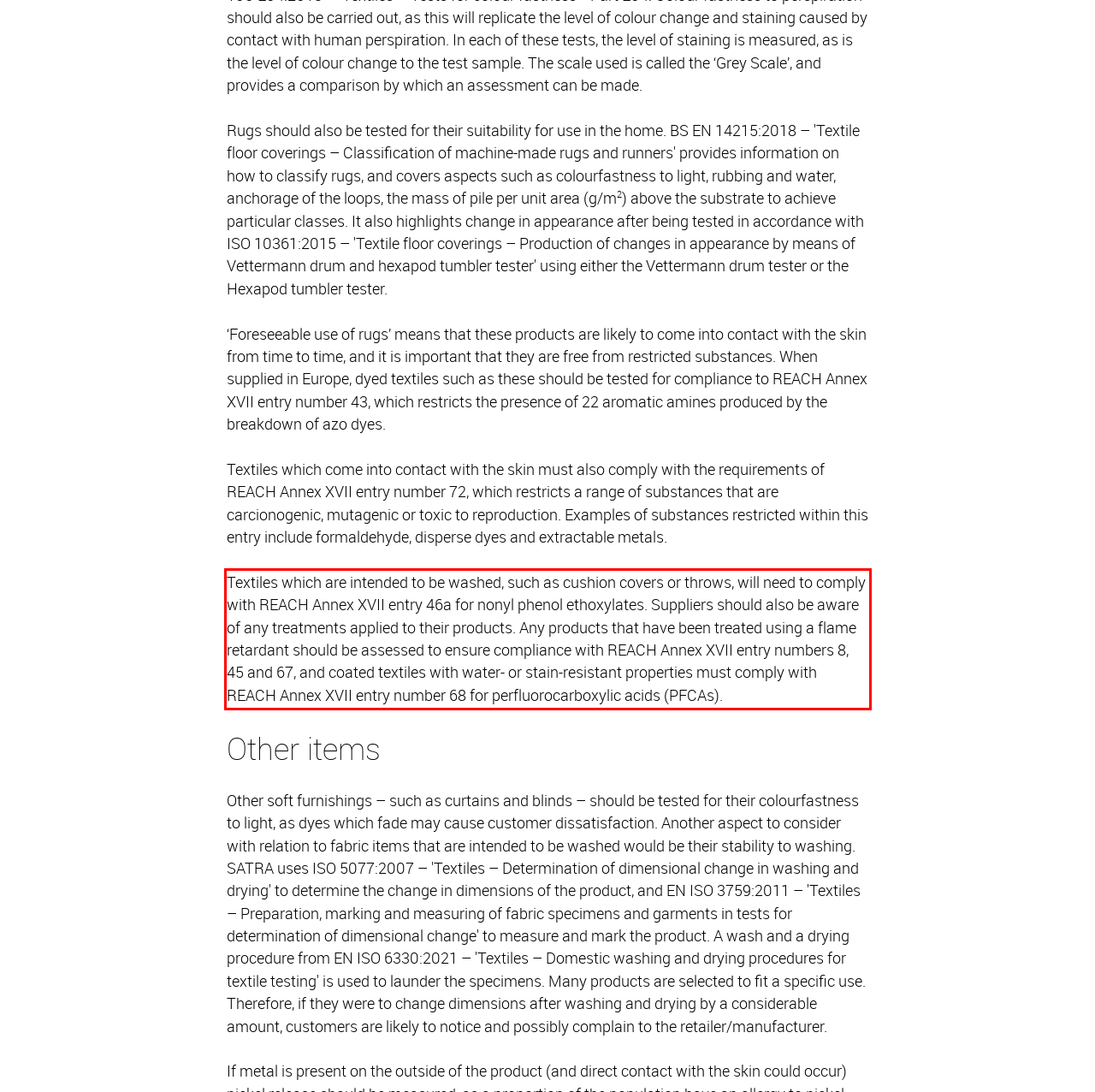Examine the screenshot of the webpage, locate the red bounding box, and perform OCR to extract the text contained within it.

Textiles which are intended to be washed, such as cushion covers or throws, will need to comply with REACH Annex XVII entry 46a for nonyl phenol ethoxylates. Suppliers should also be aware of any treatments applied to their products. Any products that have been treated using a flame retardant should be assessed to ensure compliance with REACH Annex XVII entry numbers 8, 45 and 67, and coated textiles with water- or stain-resistant properties must comply with REACH Annex XVII entry number 68 for perfluorocarboxylic acids (PFCAs).